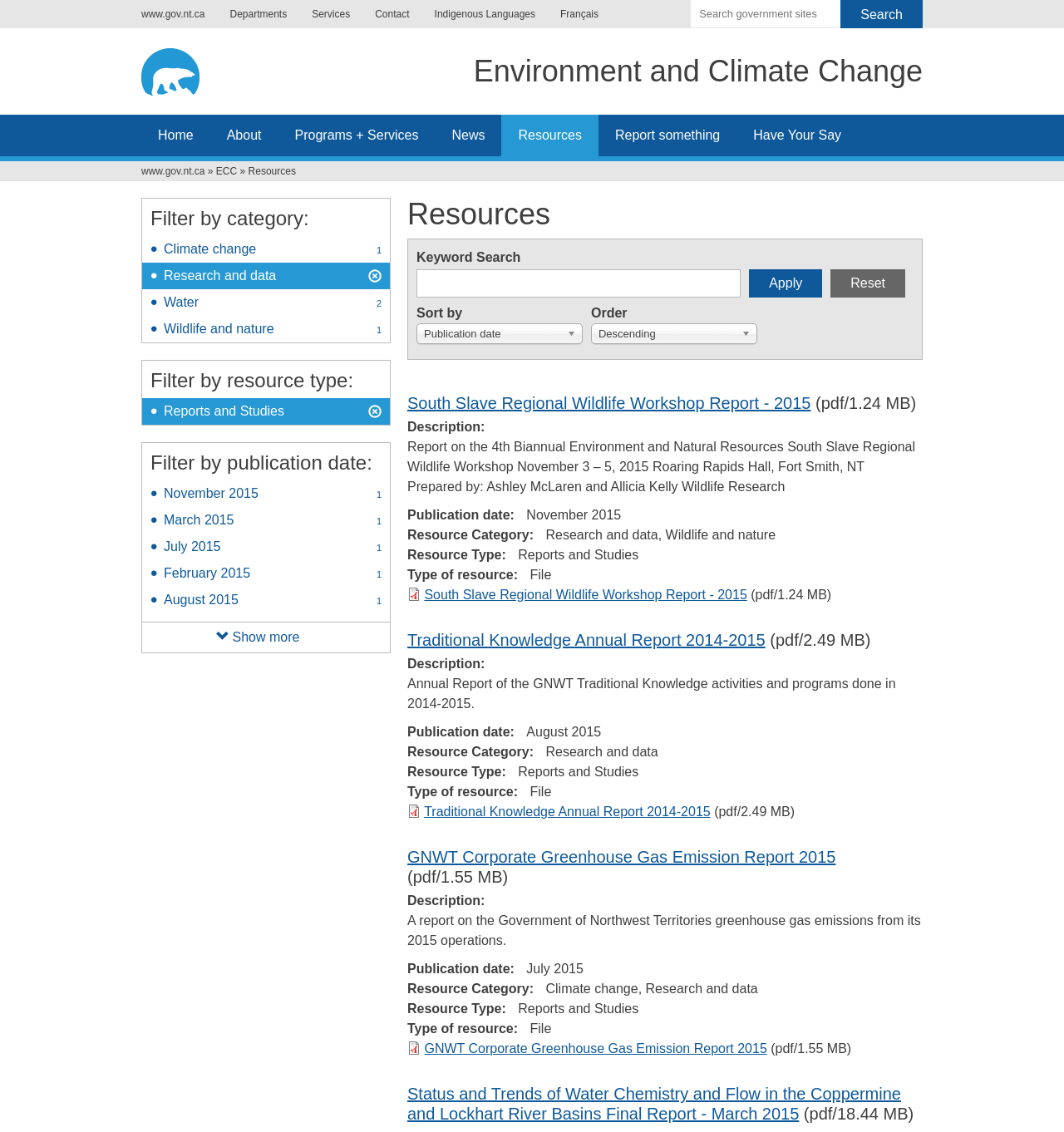Can you show the bounding box coordinates of the region to click on to complete the task described in the instruction: "Click on the Environment and Climate Change link"?

[0.445, 0.048, 0.867, 0.085]